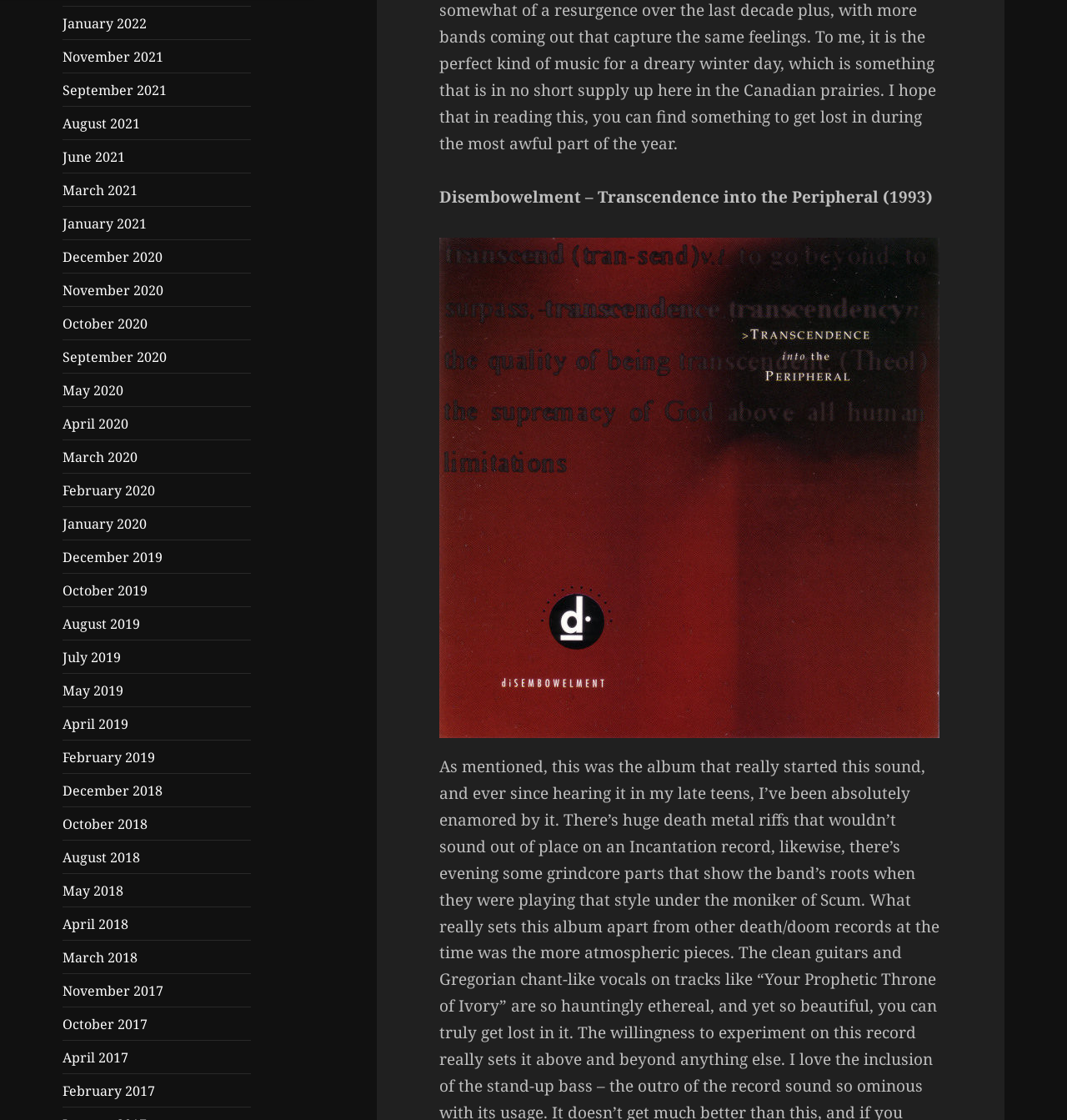What is the earliest month listed?
Using the information from the image, answer the question thoroughly.

I looked at the list of links on the webpage and found that the earliest month listed is November 2017, which is the 224th link from the top.